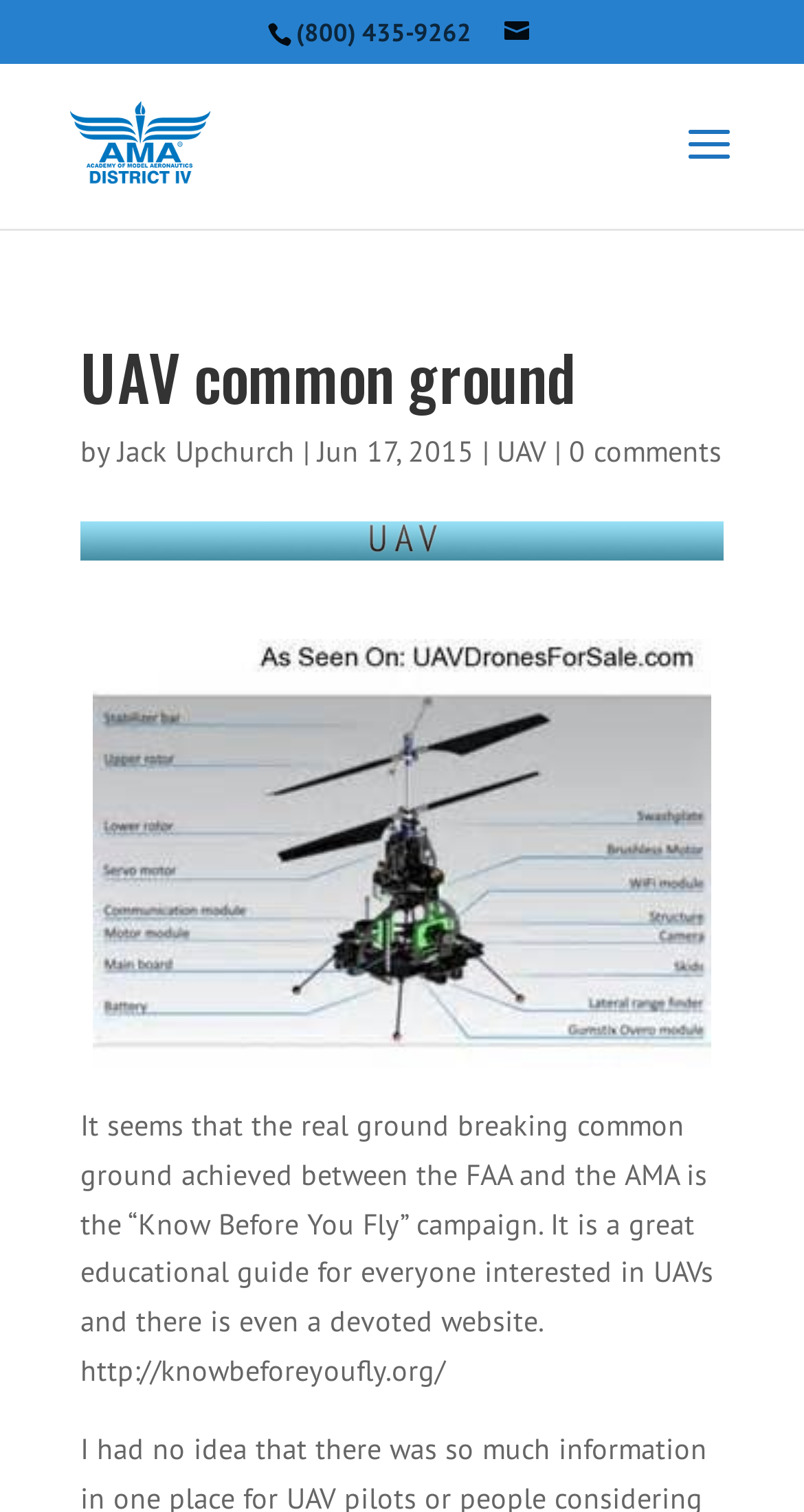Find and provide the bounding box coordinates for the UI element described here: "Jack Upchurch". The coordinates should be given as four float numbers between 0 and 1: [left, top, right, bottom].

[0.146, 0.286, 0.367, 0.311]